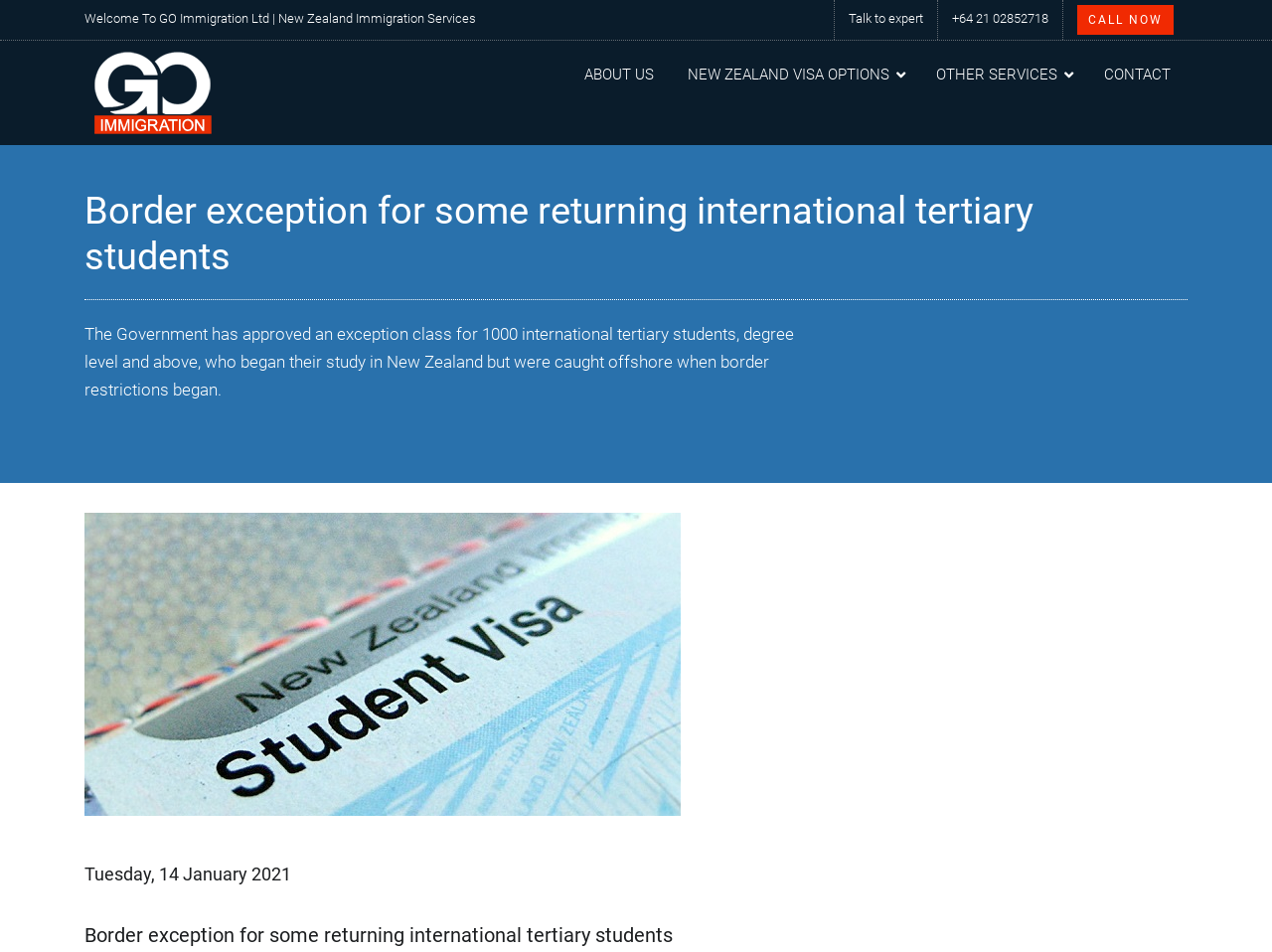Create a detailed summary of all the visual and textual information on the webpage.

The webpage is about GO Immigration Ltd, a New Zealand immigration services provider. At the top left, there is a welcome message "Welcome To GO Immigration Ltd | New Zealand Immigration Services". Next to it, on the right, there is a "Talk to expert" text, accompanied by a phone number "+64 21 02852718" and a "CALL NOW" button. 

Below the welcome message, there is a logo of GO Immigration Ltd, which is an image. On the same line, there are three links: "GO Immigration Ltd | New Zealand Immigration Services", "ABOUT US", and "OTHER SERVICES". 

On the right side of the page, there is a "NEW ZEALAND VISA OPTIONS" heading, and below it, there are three links: "OTHER SERVICES", "CONTACT", and another "CONTACT" link. 

The main content of the page is about a news article, "Border exception for some returning international tertiary students". The article is divided into three sections. The first section is a heading with the same title as the article. The second section is a paragraph of text explaining the exception class approved by the Government for 1000 international tertiary students. Below the text, there is an image related to the article. 

At the bottom of the page, there are two headings, one showing the date "Tuesday, 14 January 2021" and the other repeating the title of the article.